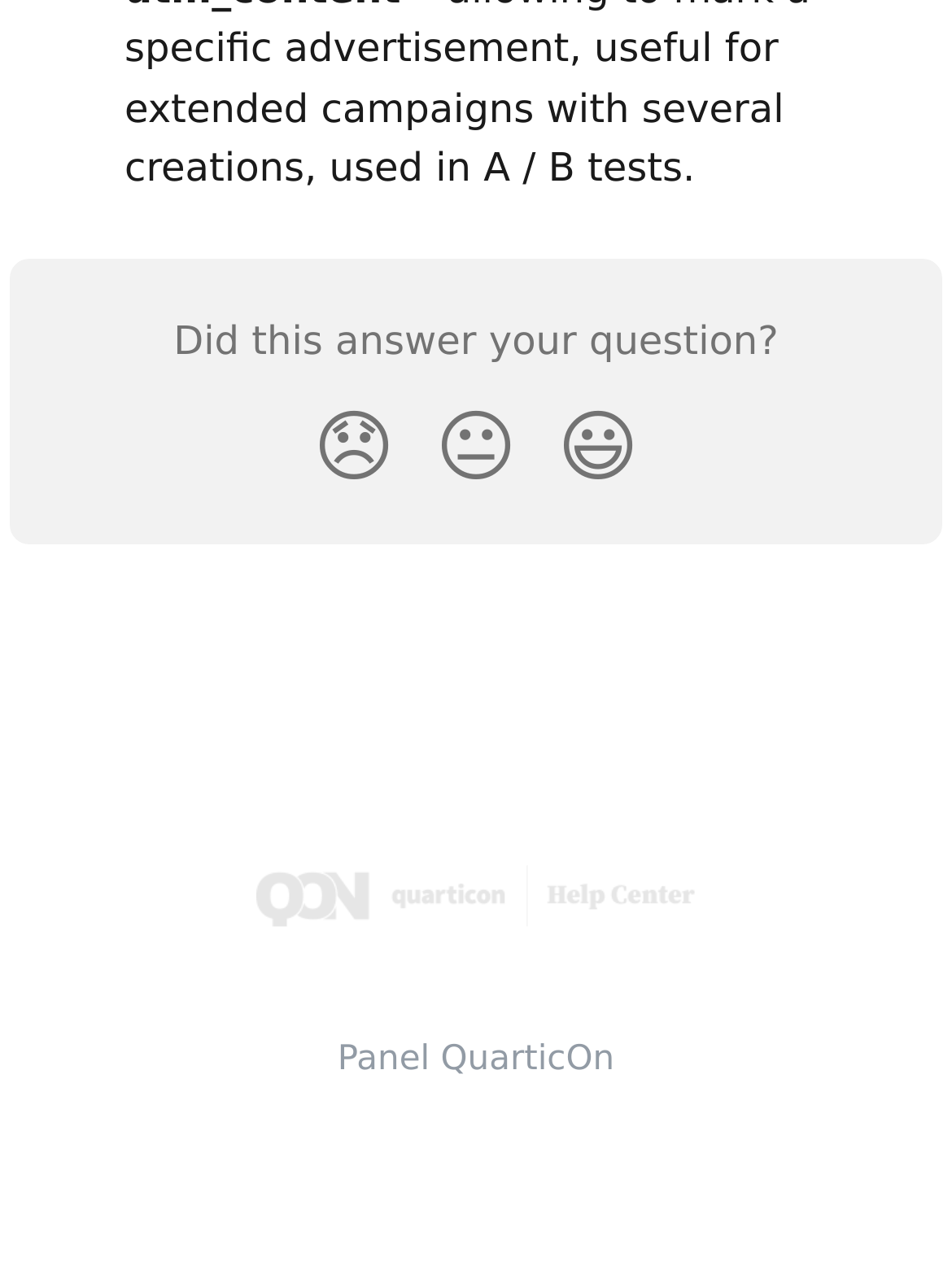What is the emoji for the Smiley Reaction?
Using the image provided, answer with just one word or phrase.

😃